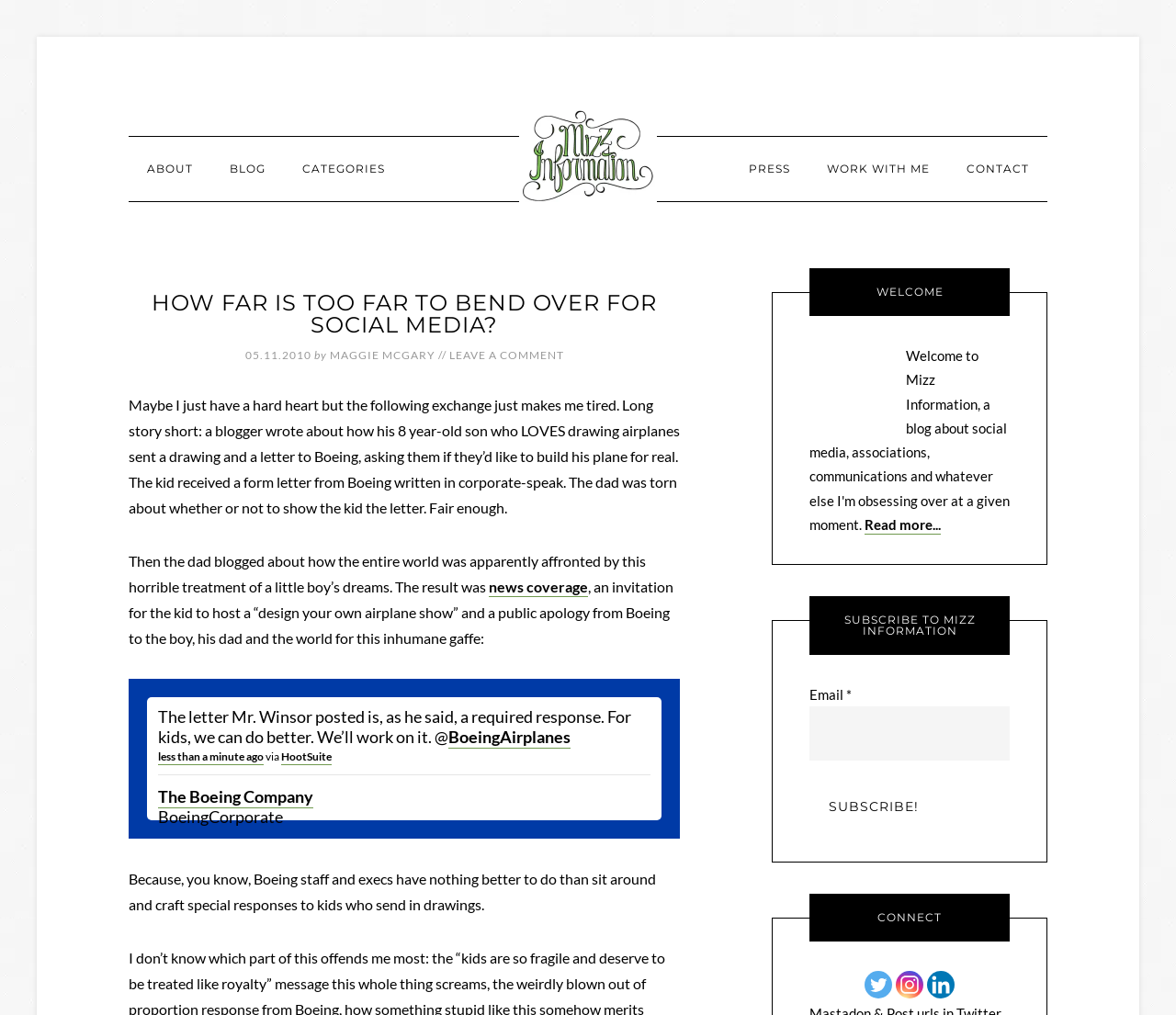Find the bounding box coordinates for the HTML element described as: "parent_node: Email * name="data[form_field_YjAzNTFmYjQ0ZDQyX2VtYWls]" title="Email"". The coordinates should consist of four float values between 0 and 1, i.e., [left, top, right, bottom].

[0.688, 0.696, 0.859, 0.75]